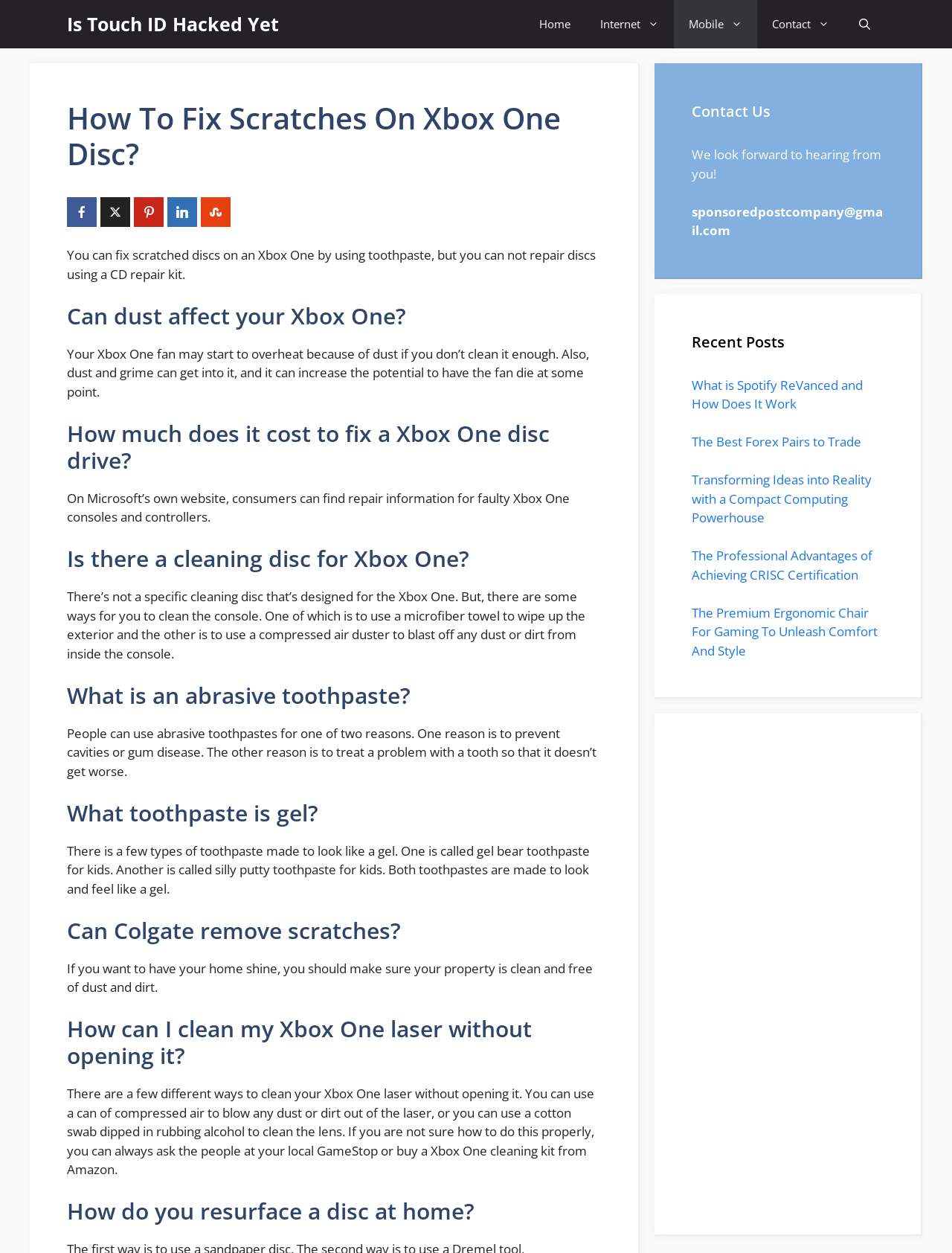What is the purpose of using abrasive toothpaste?
Answer the question with a detailed explanation, including all necessary information.

According to the webpage, abrasive toothpaste can be used for one of two reasons. One reason is to prevent cavities or gum disease. The other reason is to treat a problem with a tooth so that it doesn’t get worse.